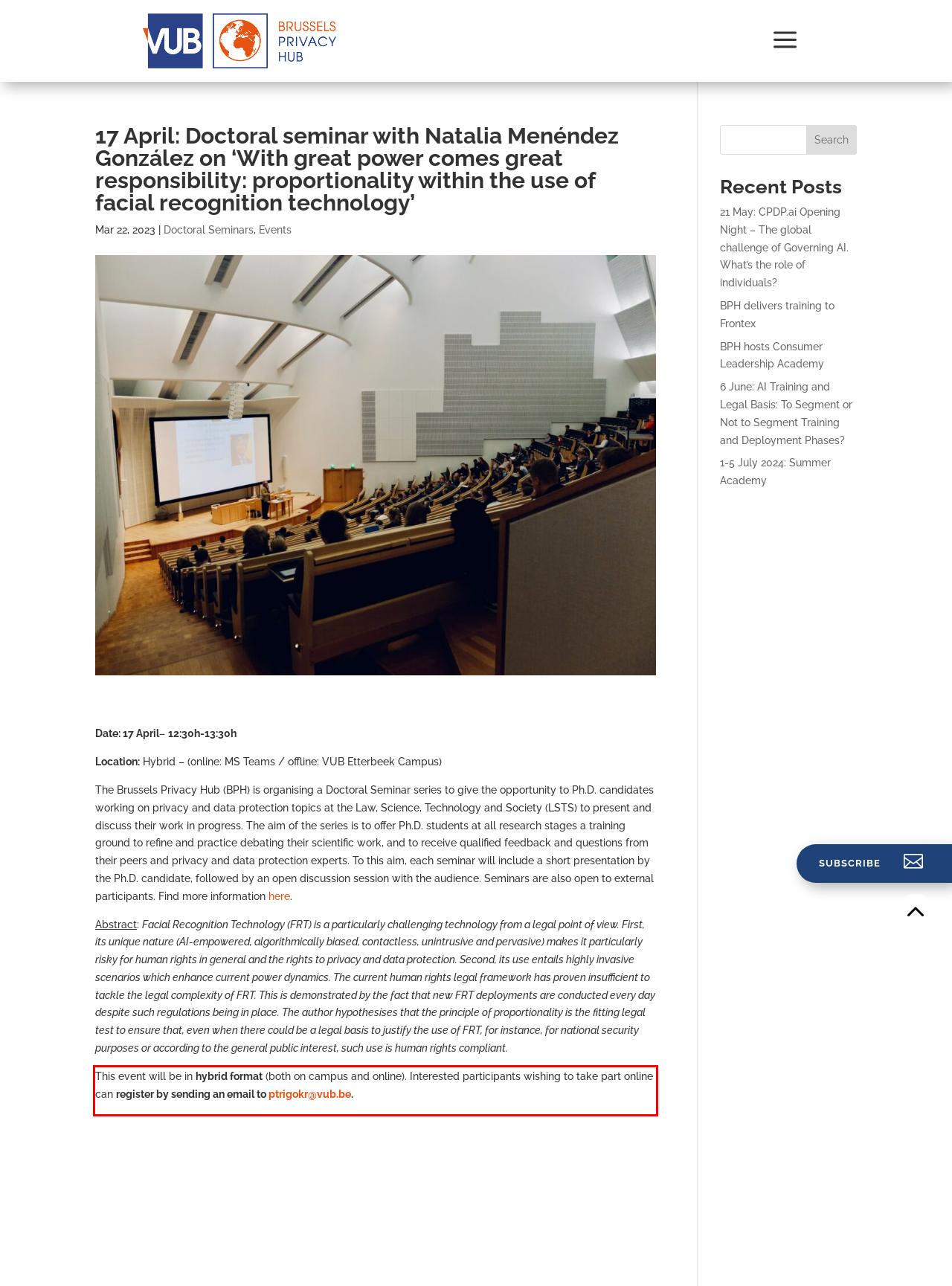There is a UI element on the webpage screenshot marked by a red bounding box. Extract and generate the text content from within this red box.

This event will be in hybrid format (both on campus and online). Interested participants wishing to take part online can register by sending an email to ptrigokr@vub.be.